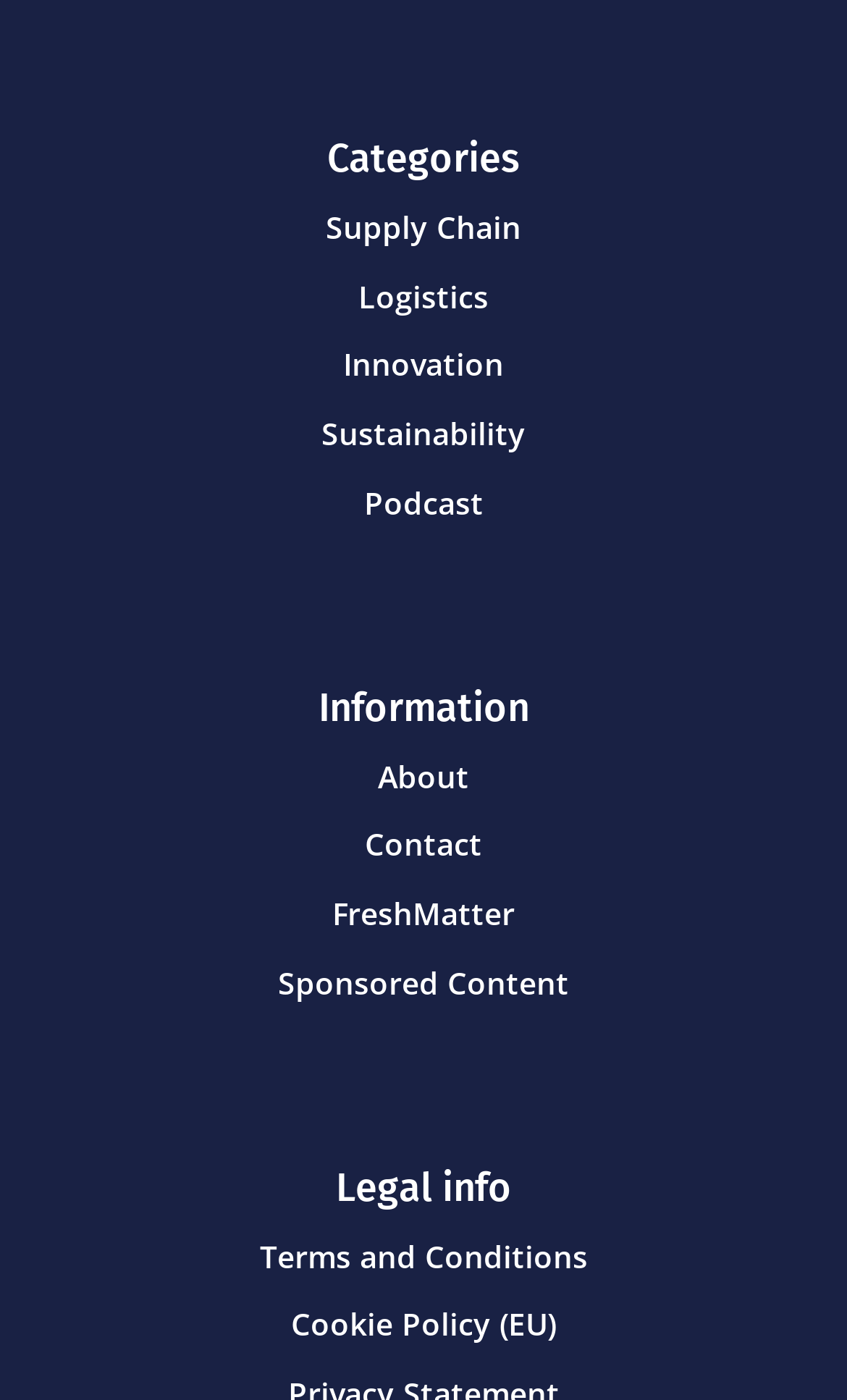Consider the image and give a detailed and elaborate answer to the question: 
What is the last link under 'Information'?

I looked at the links under the 'Information' heading and found that the last link is '5Sponsored Content'. The text of this link is 'Sponsored Content'.